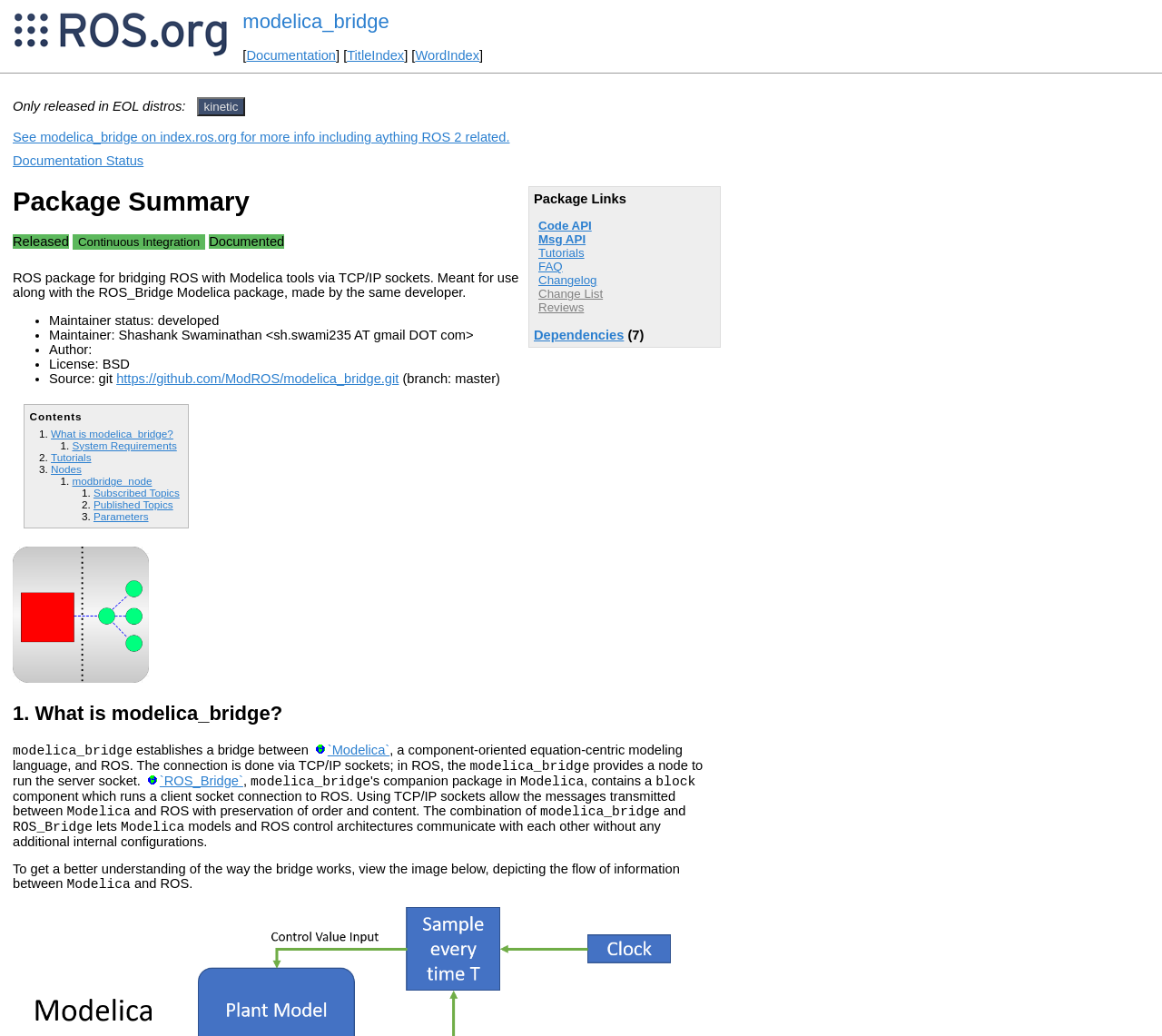Identify the bounding box coordinates for the element you need to click to achieve the following task: "Click on the 'Code API' link". The coordinates must be four float values ranging from 0 to 1, formatted as [left, top, right, bottom].

[0.463, 0.211, 0.509, 0.225]